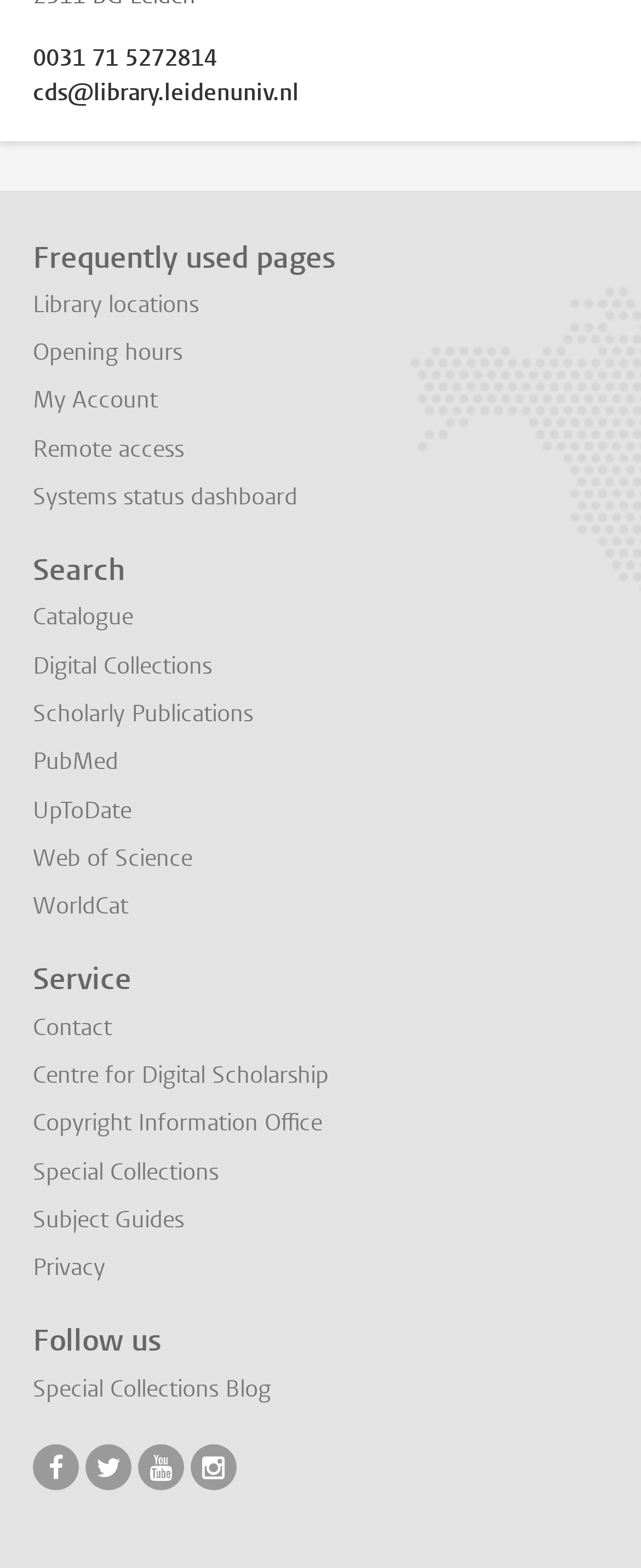How many social media links are there?
Answer the question with a single word or phrase derived from the image.

4